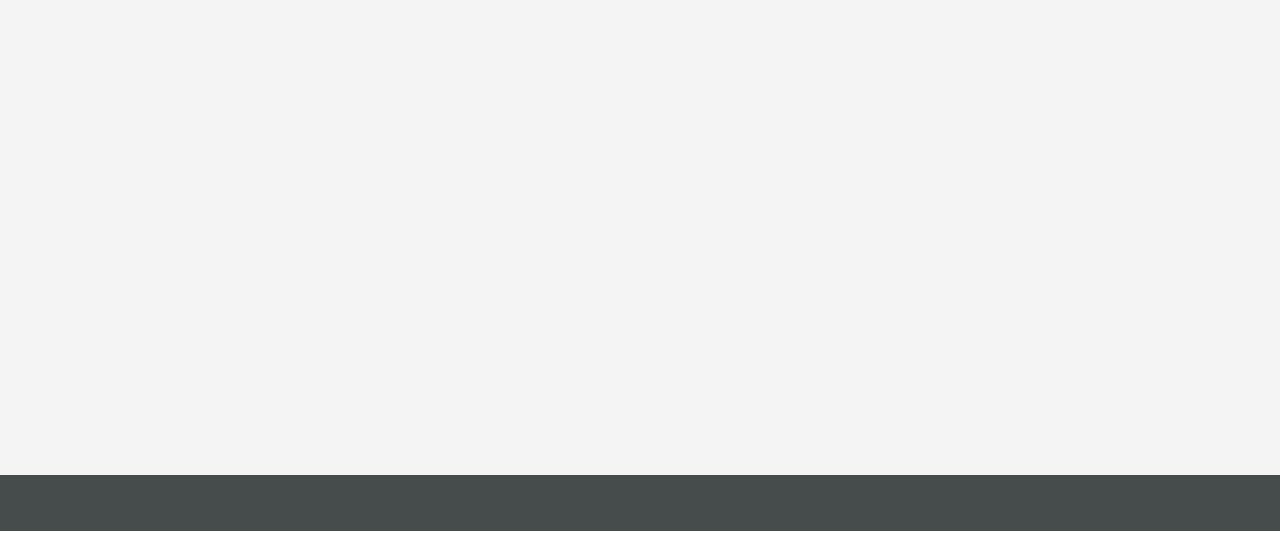Provide a short, one-word or phrase answer to the question below:
How many services are listed?

12